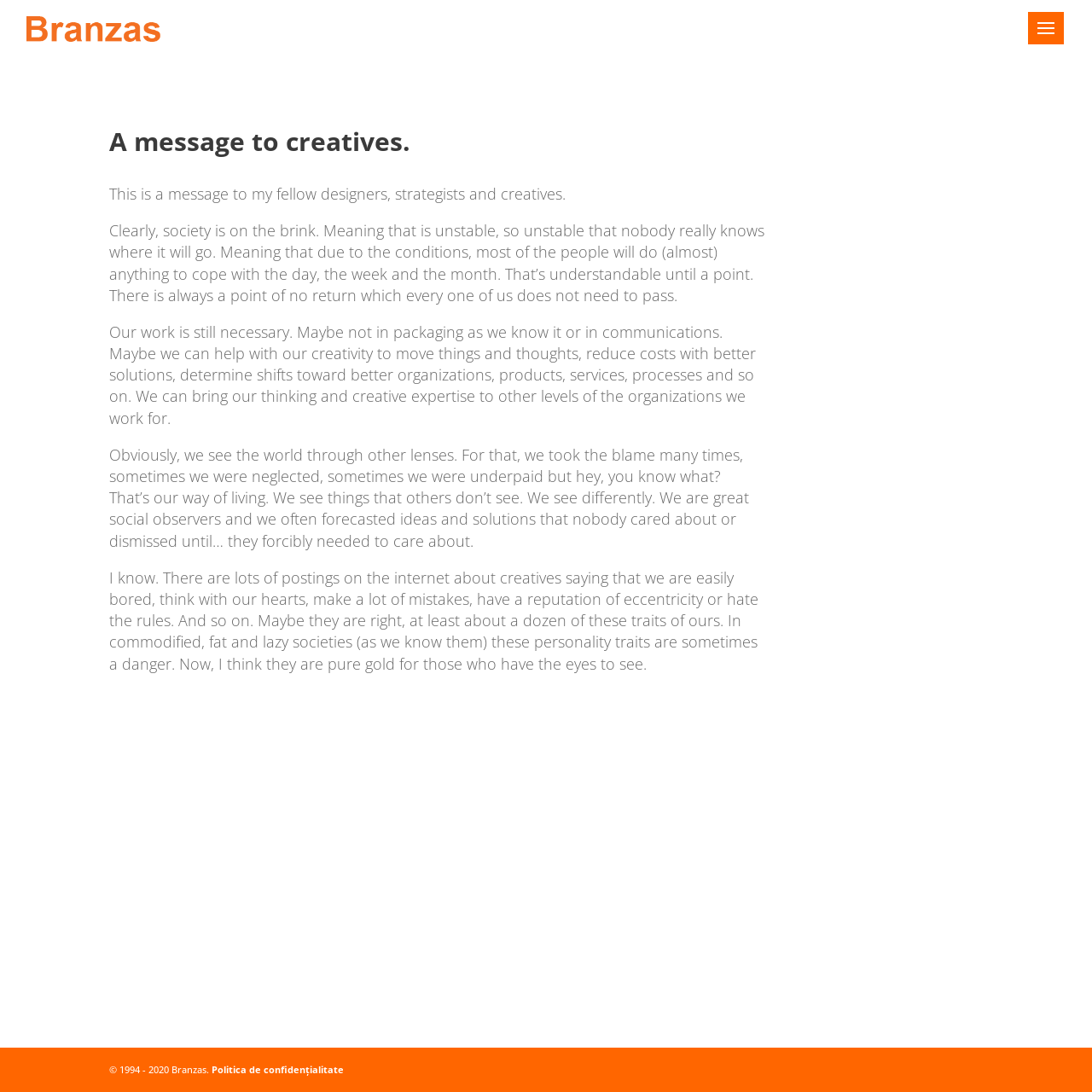Generate a comprehensive caption for the webpage you are viewing.

This webpage appears to be a personal message or blog post addressed to fellow designers, strategists, and creatives. At the top left corner, there is a link to "Branzas" accompanied by a small image with the same name. Below this, there is a search bar that spans the entire width of the page.

The main content of the page is an article that occupies most of the screen. It starts with a heading "A message to creatives." followed by a brief introduction that echoes the meta description. The introduction is followed by a series of paragraphs that discuss the current state of society, the role of creatives, and their unique perspective on the world.

There are five paragraphs in total, each discussing different aspects of being a creative, including their ability to think differently, forecast ideas, and bring about positive change. The text is dense and spans most of the width of the page, with each paragraph building upon the previous one to convey the author's message.

At the very bottom of the page, there is a footer section that contains a copyright notice "© 1994 - 2020 Branzas" and a link to a "Politica de confidențialitate" (Privacy Policy).